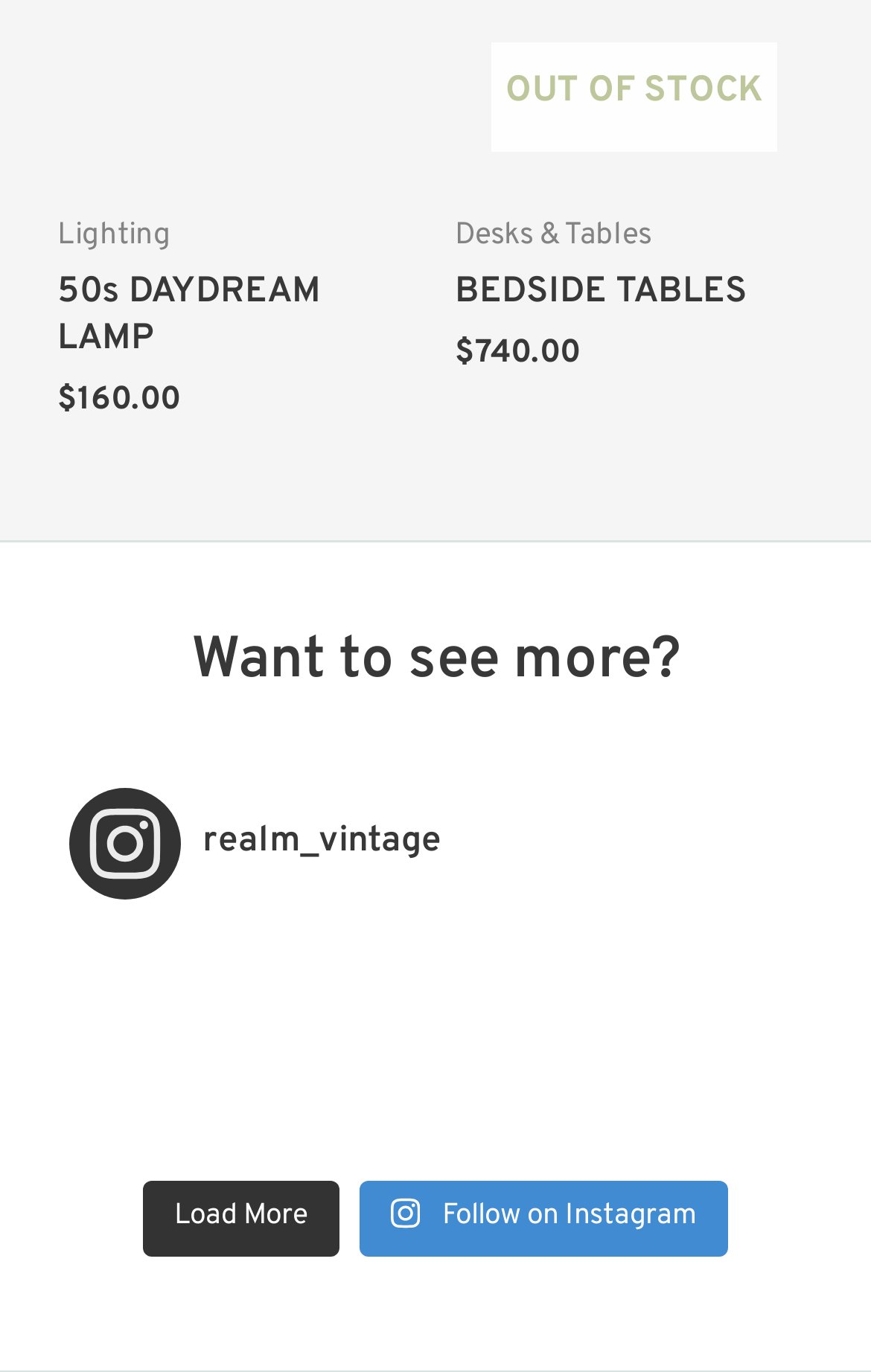Please respond to the question with a concise word or phrase:
How many images are on this page?

7